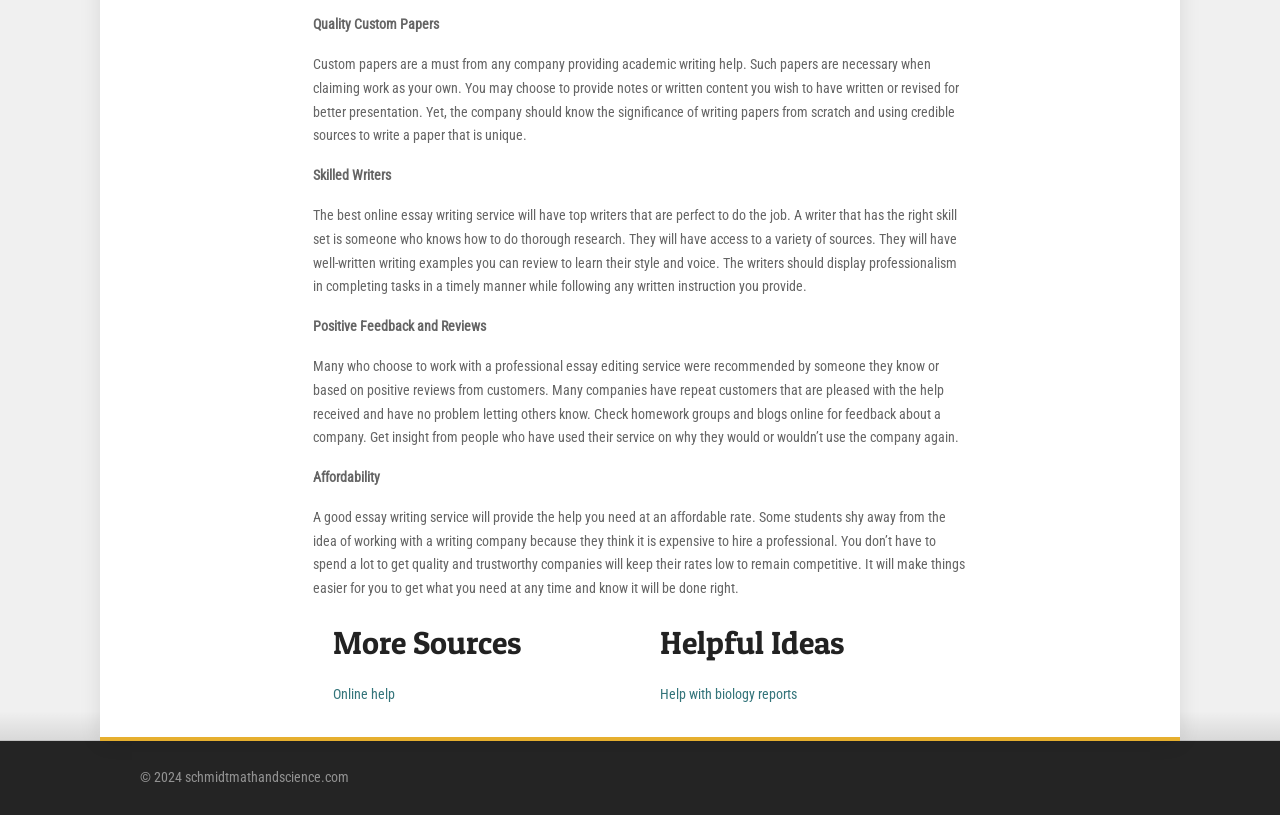Given the webpage screenshot and the description, determine the bounding box coordinates (top-left x, top-left y, bottom-right x, bottom-right y) that define the location of the UI element matching this description: Help with biology reports

[0.516, 0.842, 0.623, 0.861]